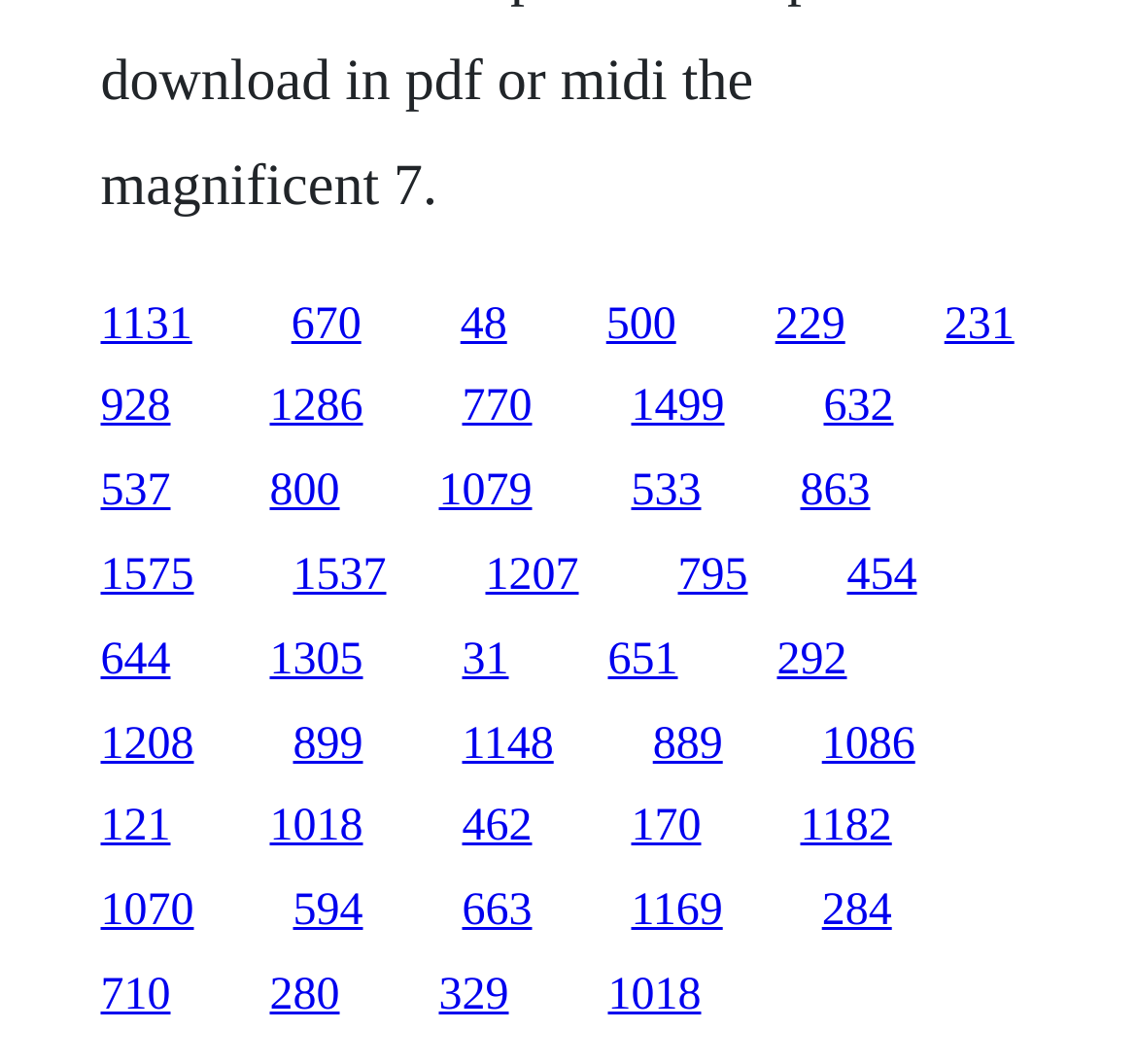Find and specify the bounding box coordinates that correspond to the clickable region for the instruction: "click the first link".

[0.088, 0.281, 0.169, 0.328]